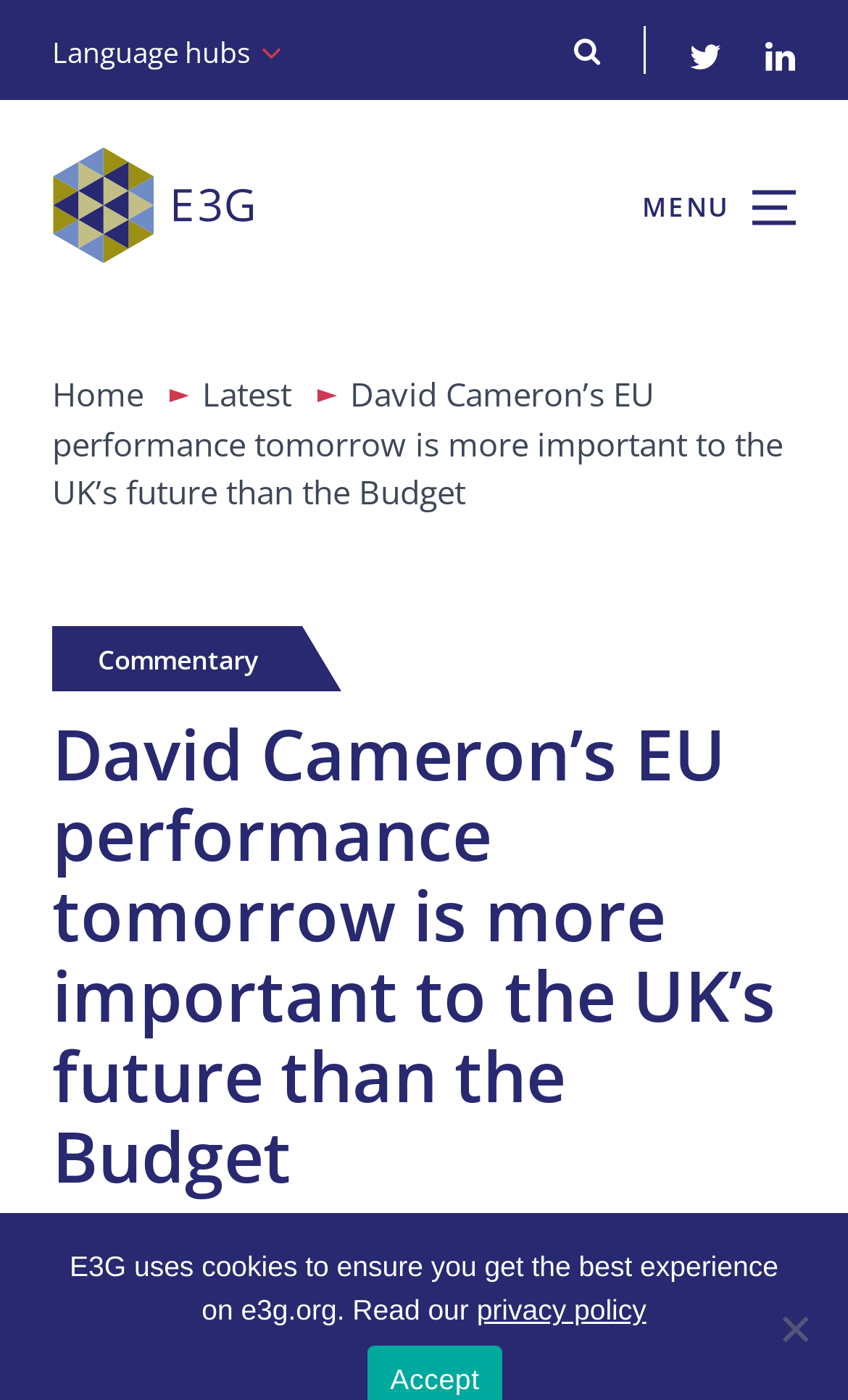Identify and generate the primary title of the webpage.

David Cameron’s EU performance tomorrow is more important to the UK’s future than the Budget